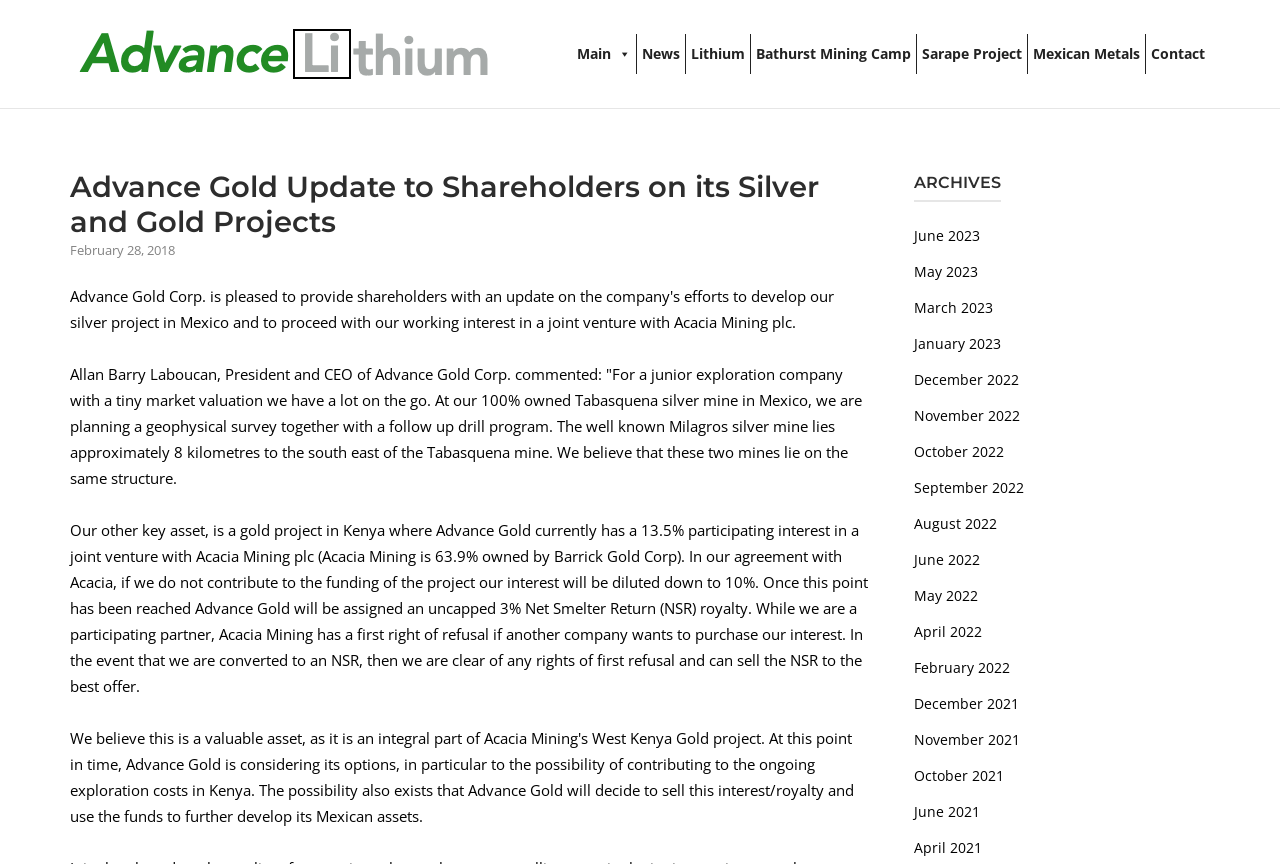Can you identify the bounding box coordinates of the clickable region needed to carry out this instruction: 'Learn more about Lithium projects'? The coordinates should be four float numbers within the range of 0 to 1, stated as [left, top, right, bottom].

[0.536, 0.039, 0.586, 0.086]